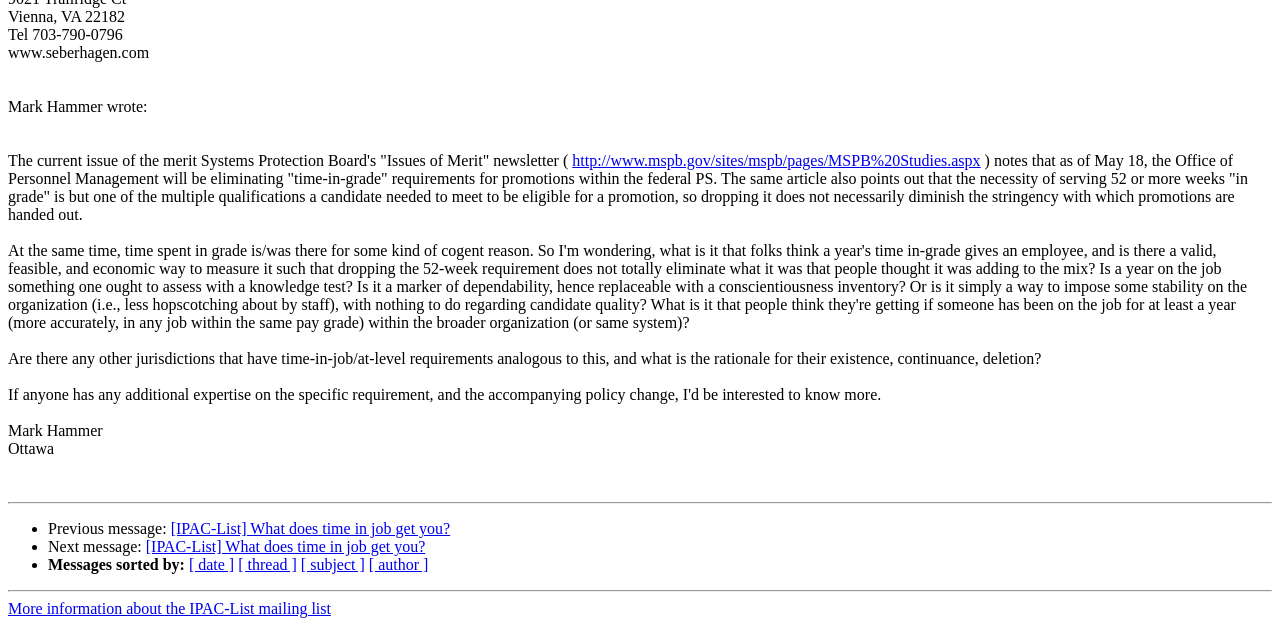Determine the bounding box coordinates of the UI element that matches the following description: "http://www.mspb.gov/sites/mspb/pages/MSPB%20Studies.aspx". The coordinates should be four float numbers between 0 and 1 in the format [left, top, right, bottom].

[0.447, 0.238, 0.766, 0.265]